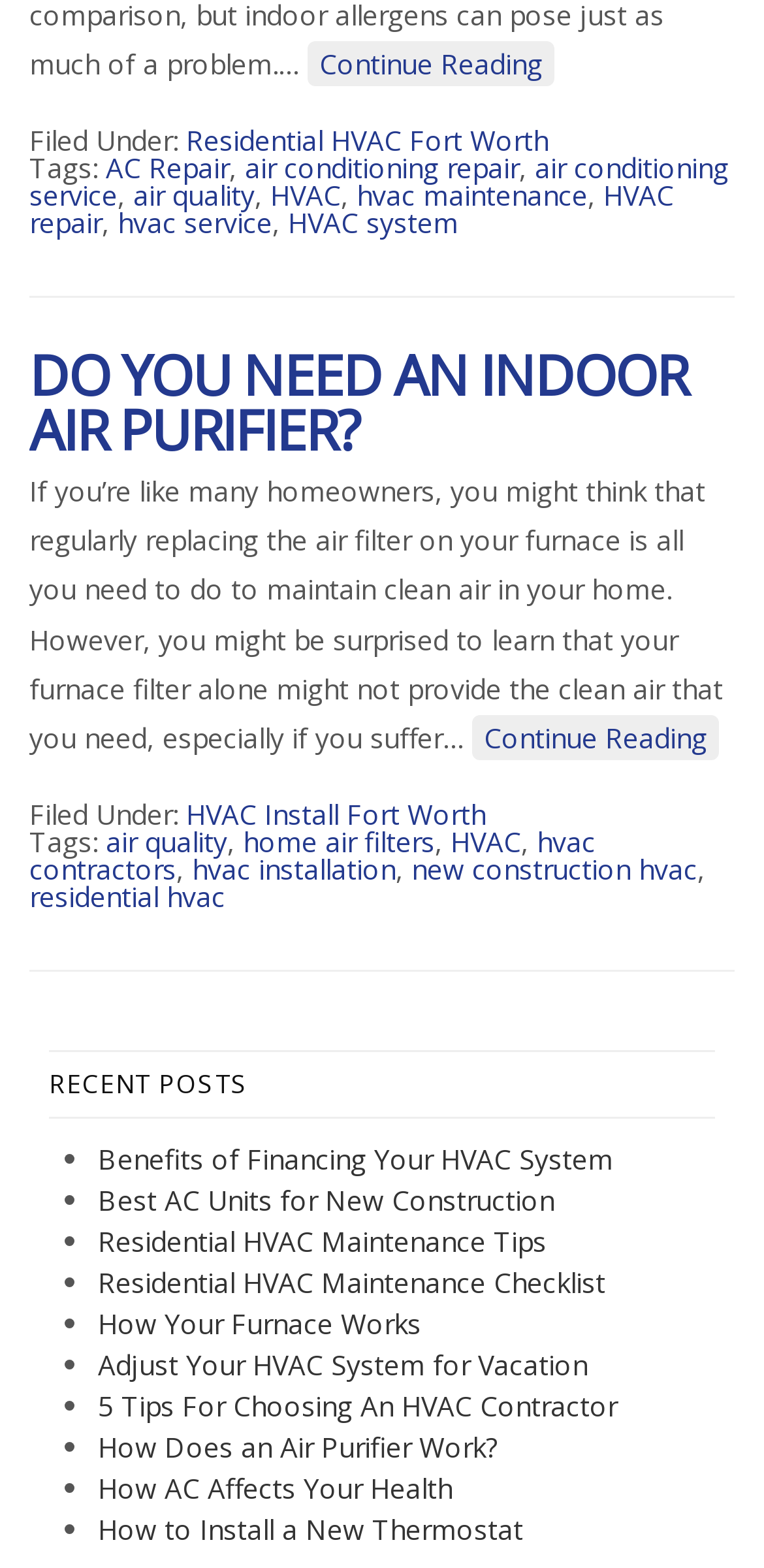Provide a thorough and detailed response to the question by examining the image: 
How many recent posts are listed on the webpage?

The webpage lists 10 recent posts, each represented by a bullet point and a link to the post.